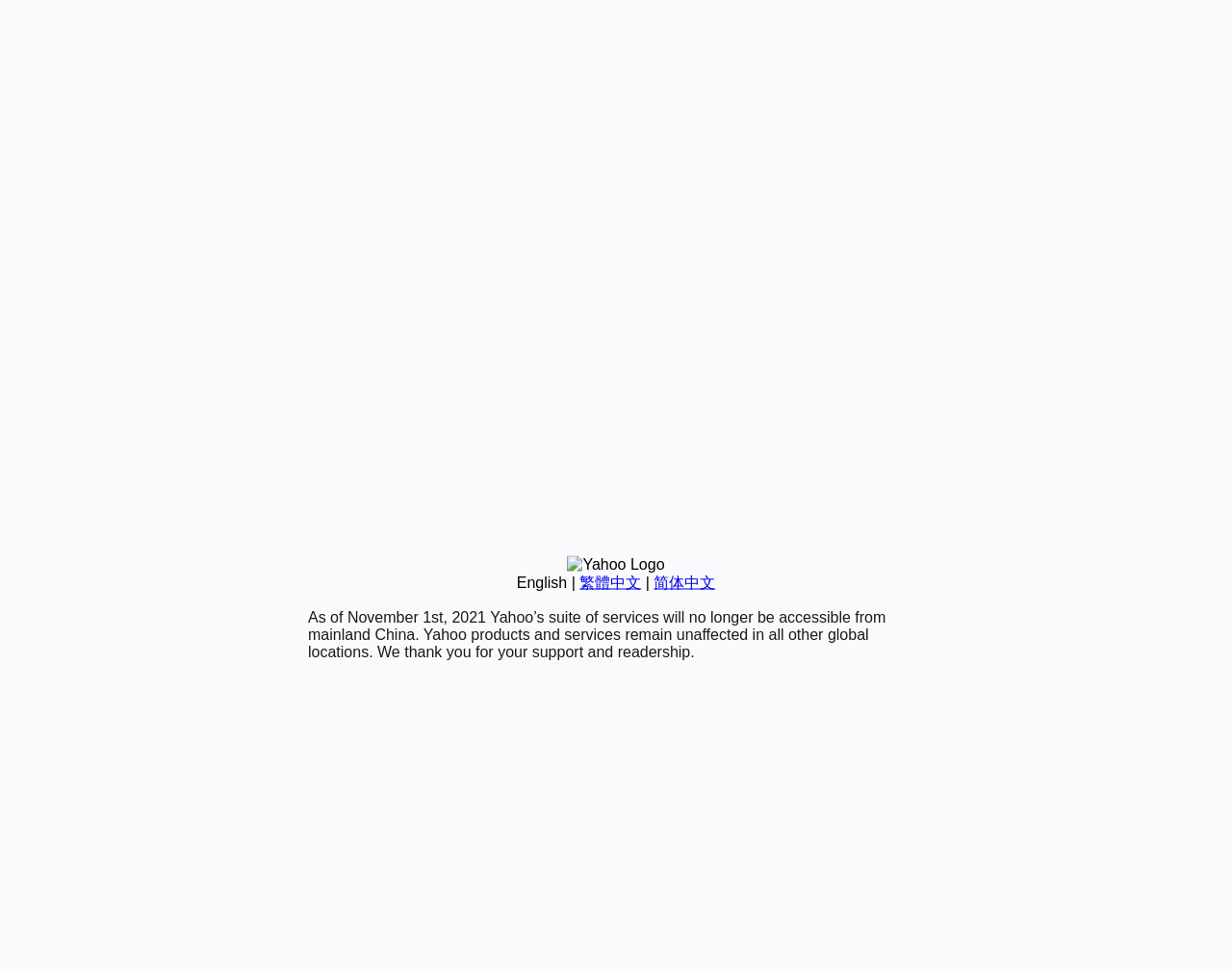Locate the bounding box coordinates of the UI element described by: "简体中文". The bounding box coordinates should consist of four float numbers between 0 and 1, i.e., [left, top, right, bottom].

[0.531, 0.591, 0.581, 0.608]